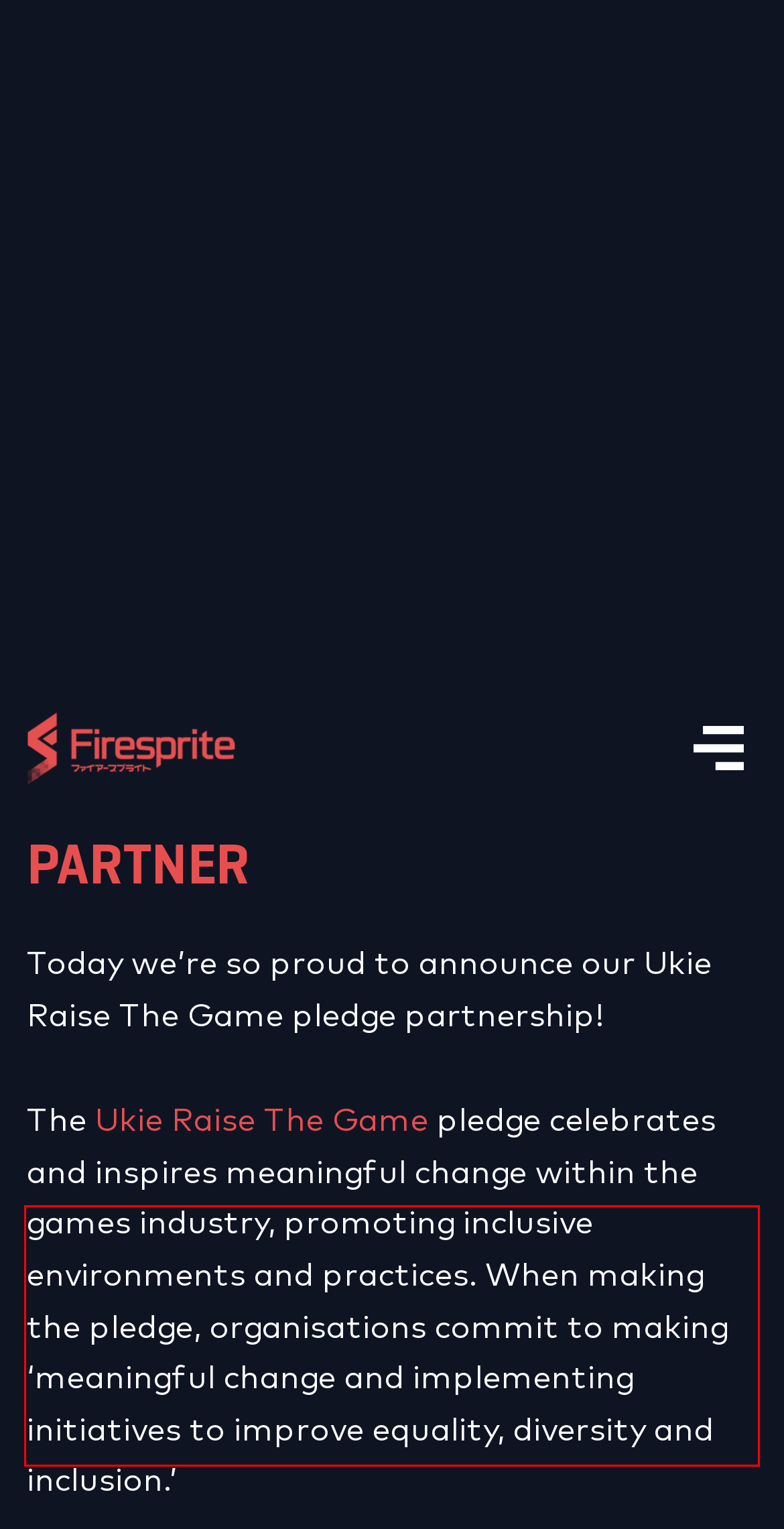Look at the screenshot of the webpage, locate the red rectangle bounding box, and generate the text content that it contains.

Shaping inclusive and welcoming places to work by educating and inspiring people to take more personal responsibility for fostering and promoting diversity and inclusion.